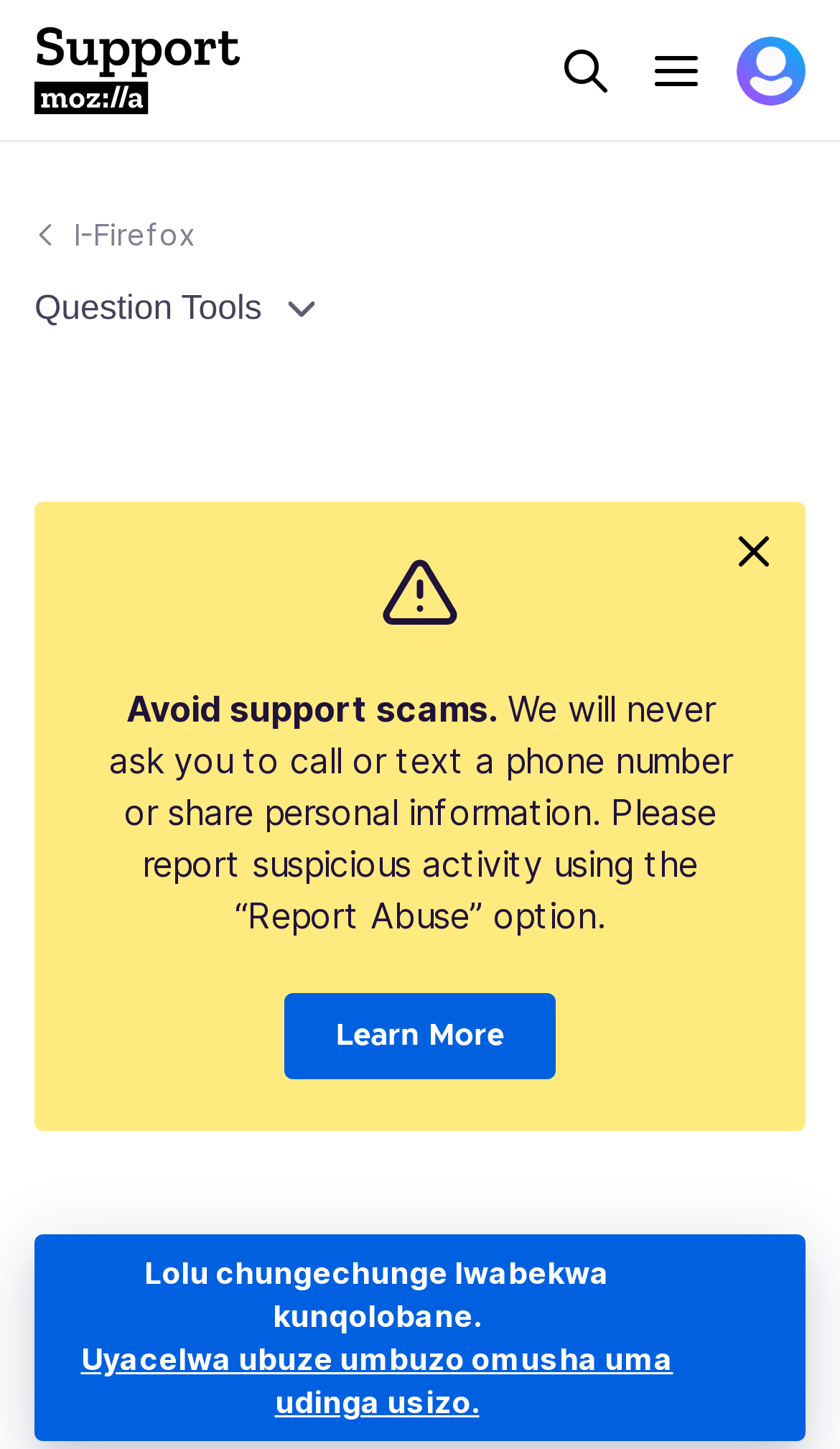Indicate the bounding box coordinates of the element that needs to be clicked to satisfy the following instruction: "Click the Mozilla Support Logo". The coordinates should be four float numbers between 0 and 1, i.e., [left, top, right, bottom].

[0.041, 0.018, 0.287, 0.079]